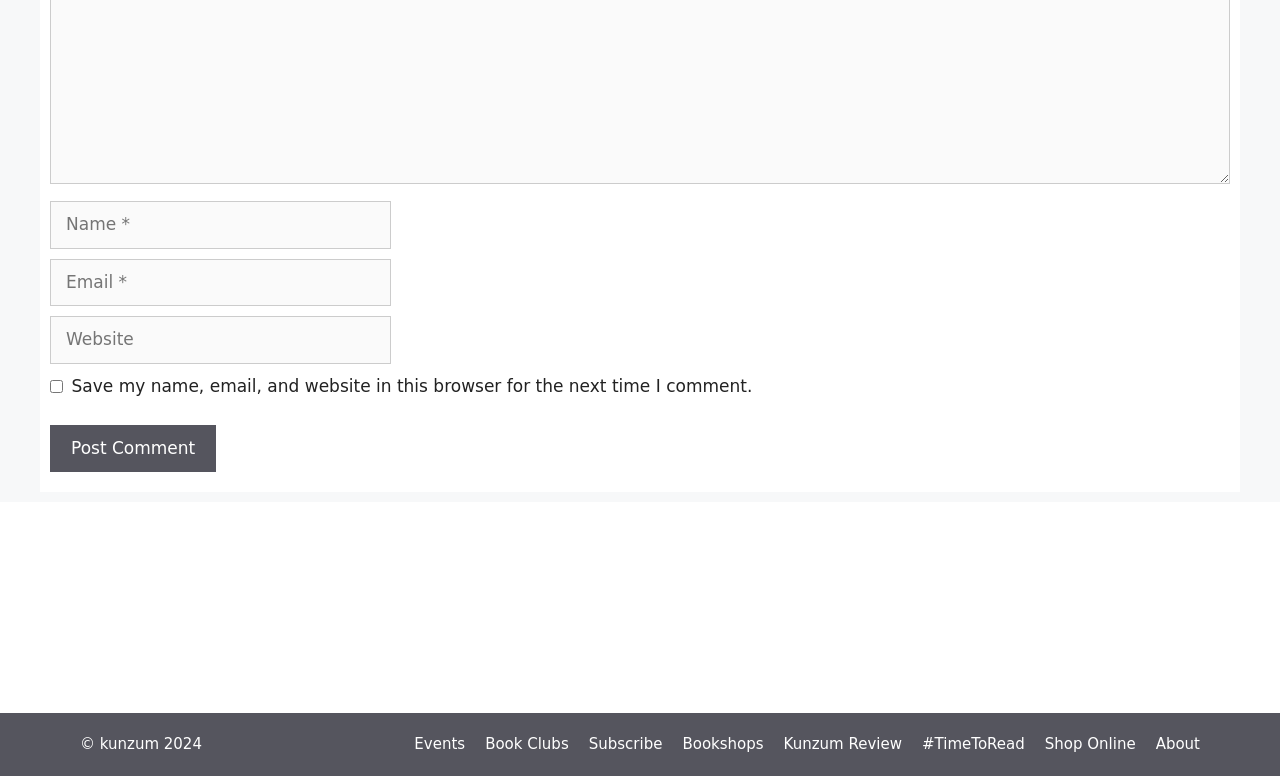Please provide a comprehensive answer to the question based on the screenshot: What is the purpose of the button 'Post Comment'?

The button 'Post Comment' is likely used to submit a comment, as it is placed below the text boxes for entering name, email, and website, and is a common pattern in comment submission forms.